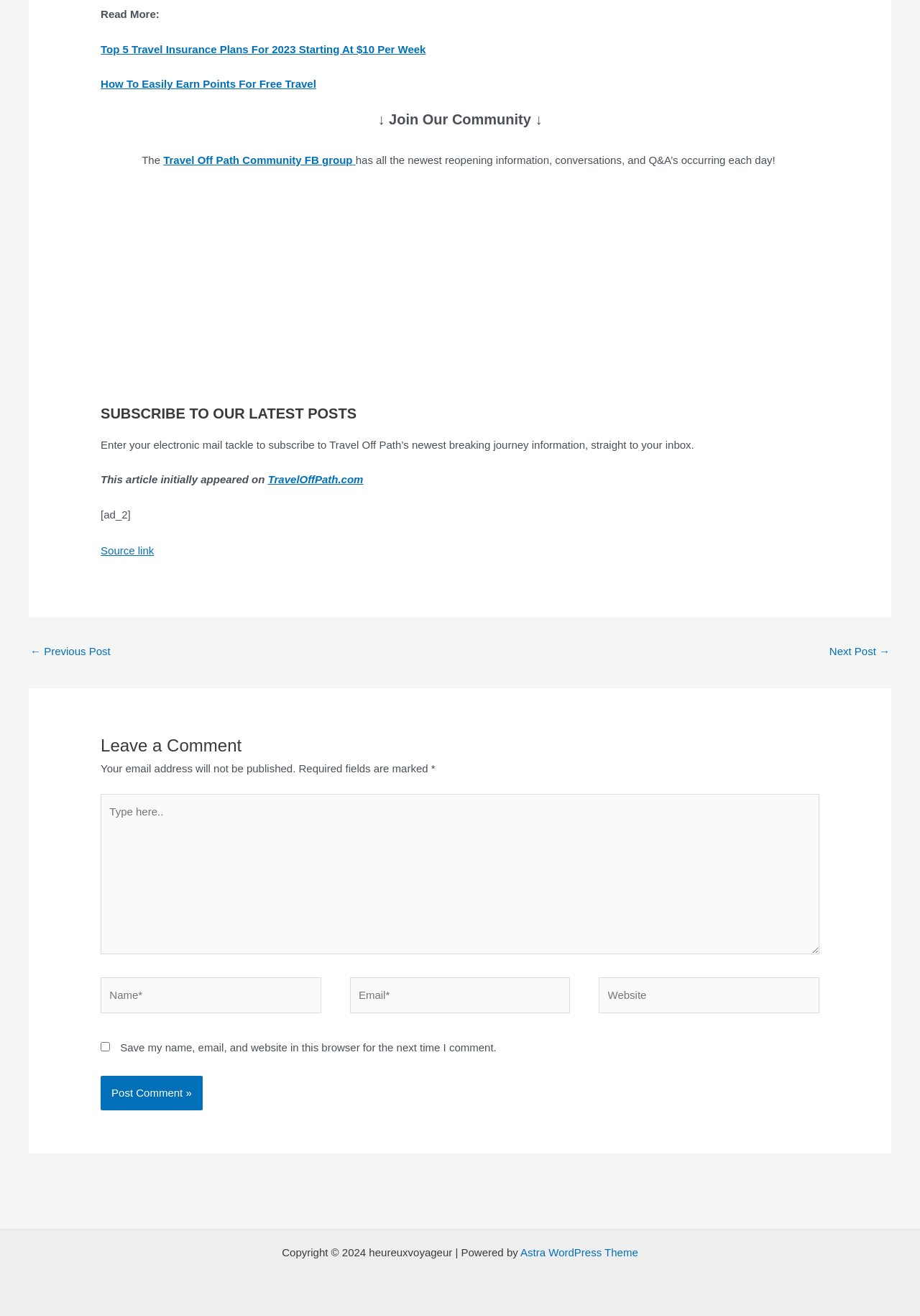Identify the bounding box coordinates for the UI element mentioned here: "parent_node: Name* name="author" placeholder="Name*"". Provide the coordinates as four float values between 0 and 1, i.e., [left, top, right, bottom].

[0.109, 0.743, 0.349, 0.77]